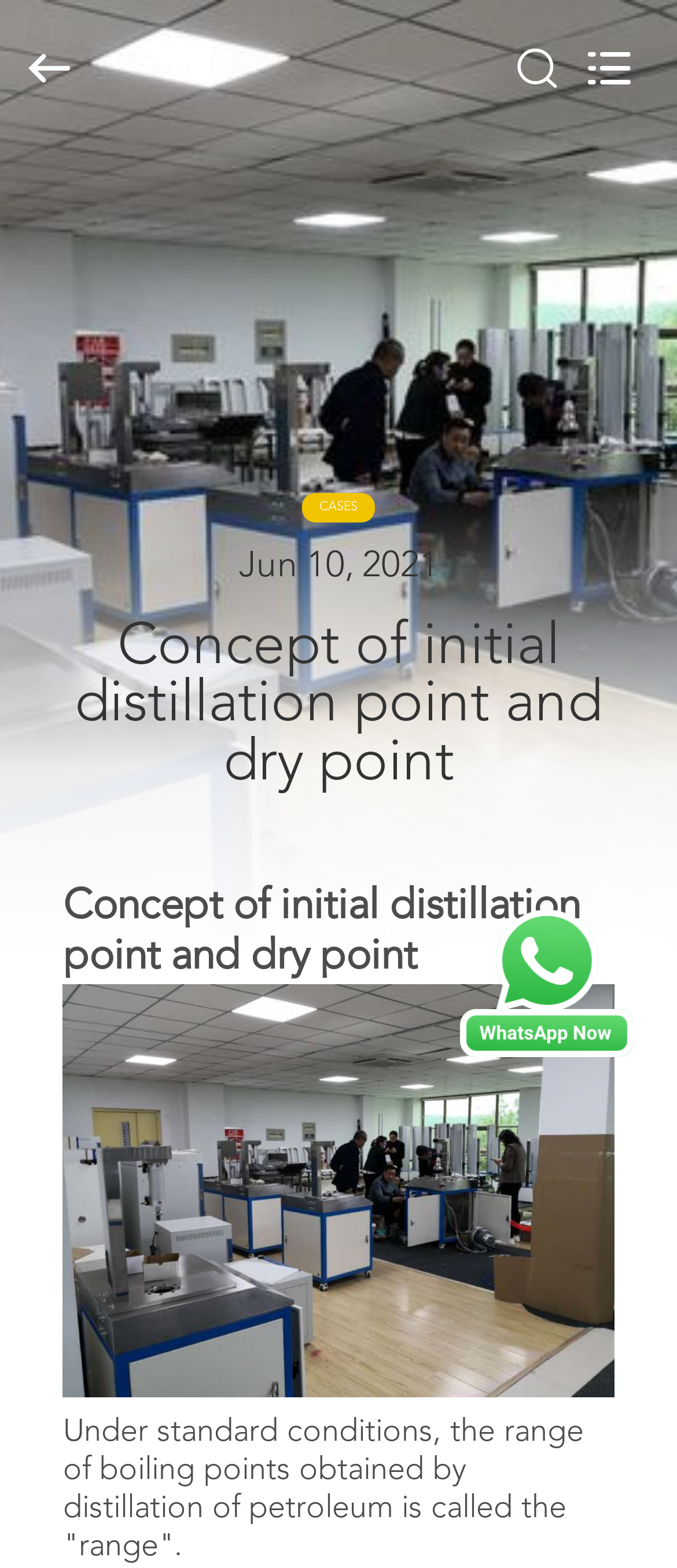What is the main heading of this webpage? Please extract and provide it.

Concept of initial distillation point and dry point